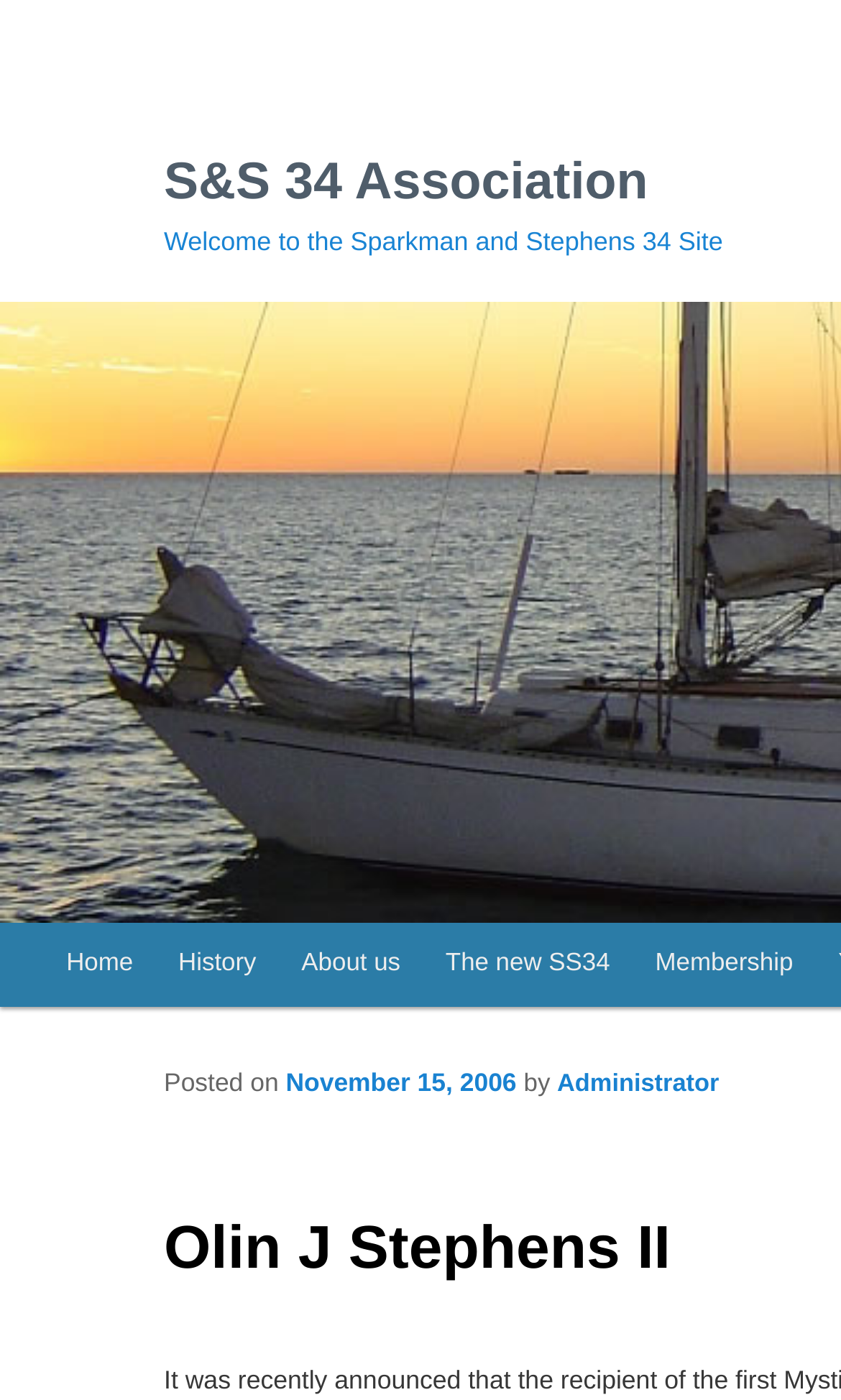Provide the bounding box coordinates in the format (top-left x, top-left y, bottom-right x, bottom-right y). All values are floating point numbers between 0 and 1. Determine the bounding box coordinate of the UI element described as: History

[0.185, 0.659, 0.332, 0.719]